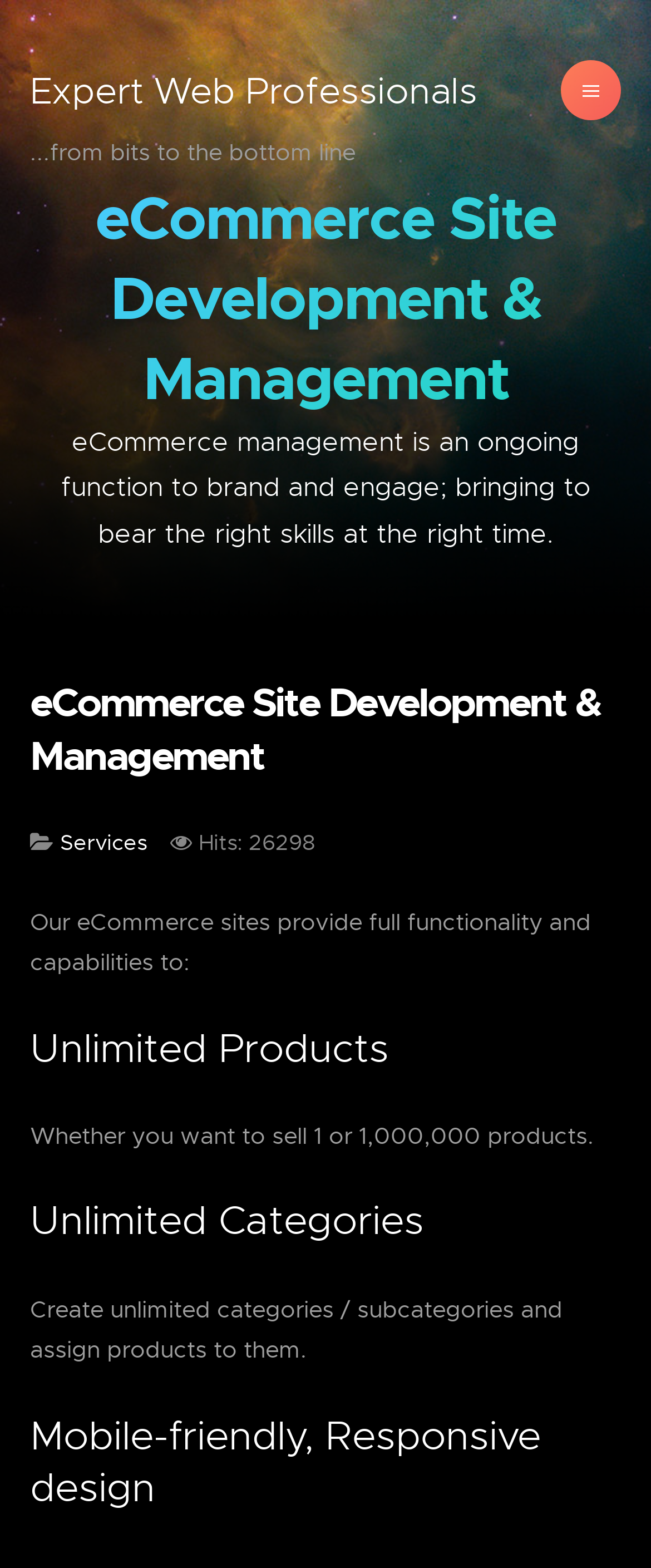How many products can be sold on the eCommerce site?
Look at the screenshot and respond with a single word or phrase.

Unlimited